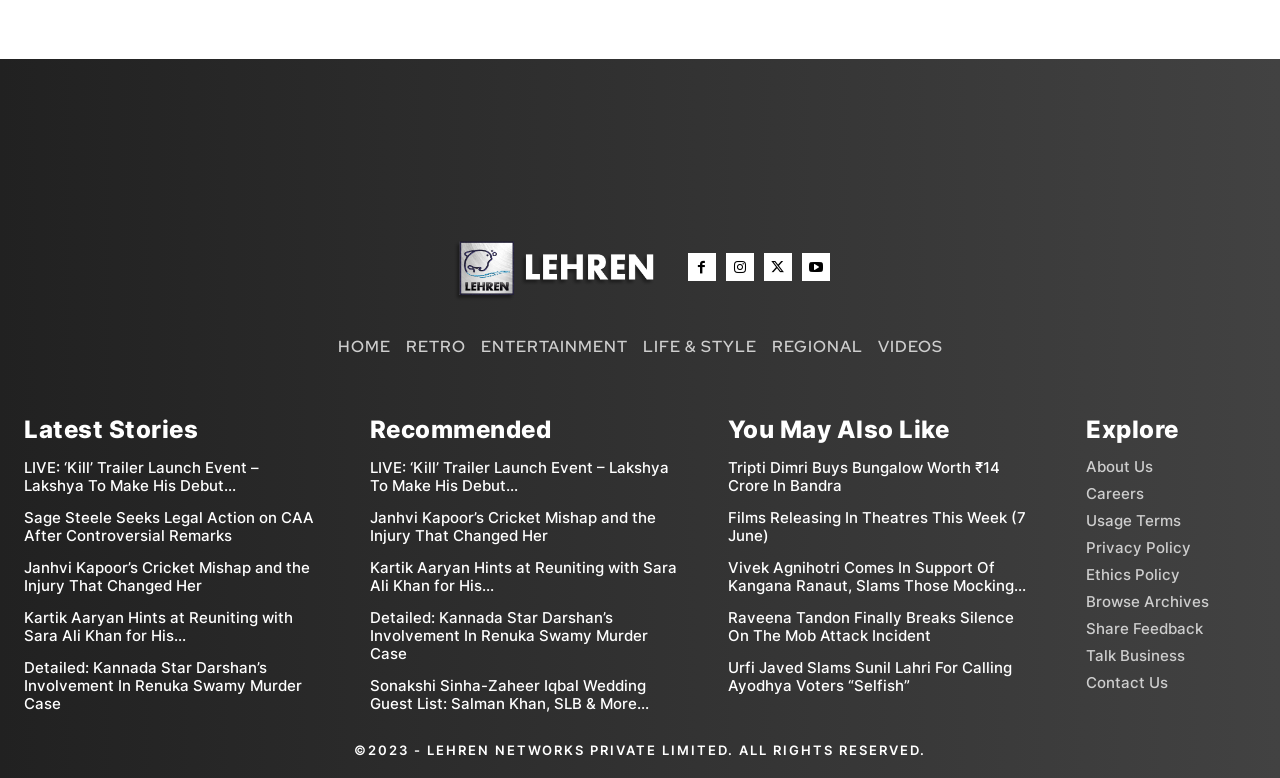Could you specify the bounding box coordinates for the clickable section to complete the following instruction: "view you may also like"?

[0.569, 0.534, 0.742, 0.571]